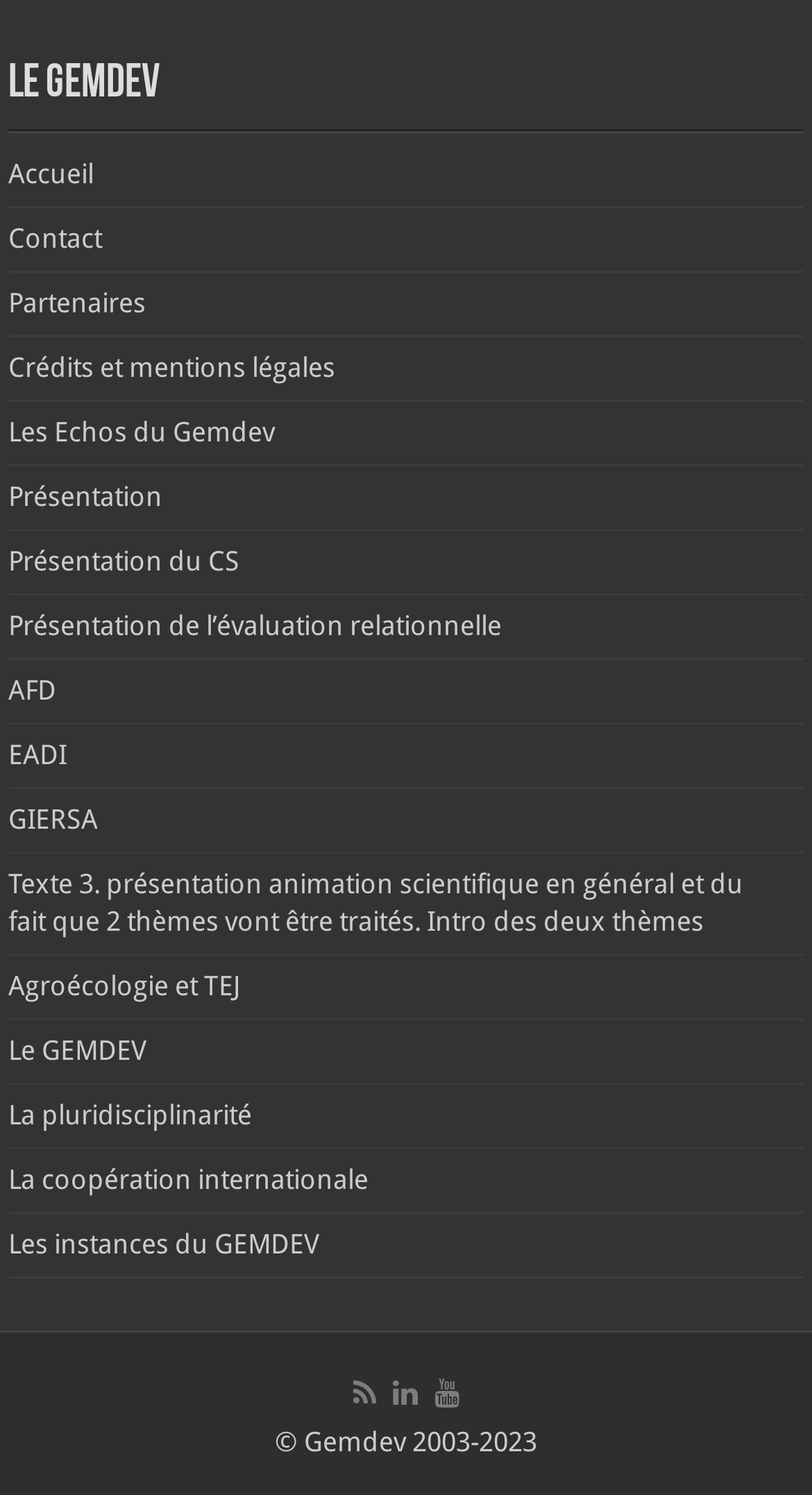Please respond to the question with a concise word or phrase:
What is the last link in the main navigation menu?

La coopération internationale